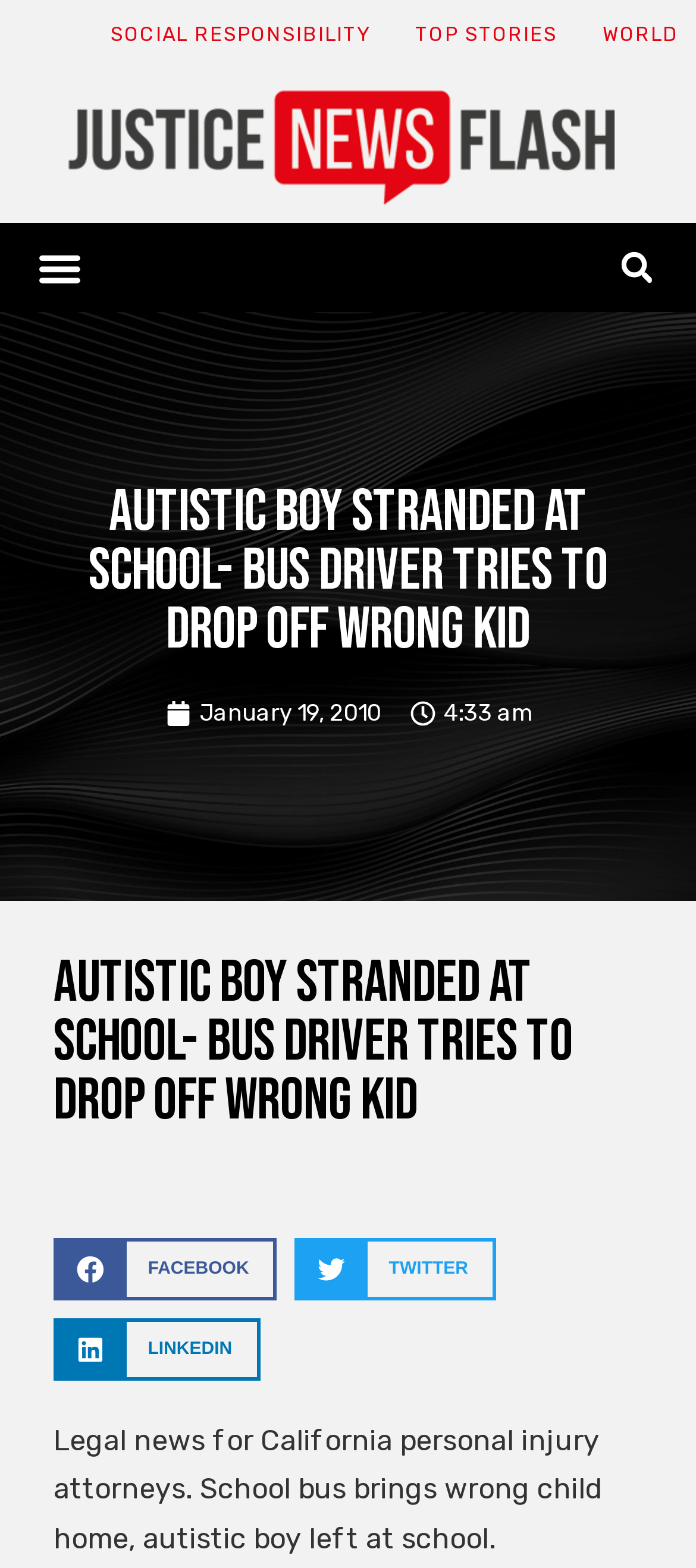Provide the bounding box coordinates of the area you need to click to execute the following instruction: "Visit 24/7 WordPress Support".

None